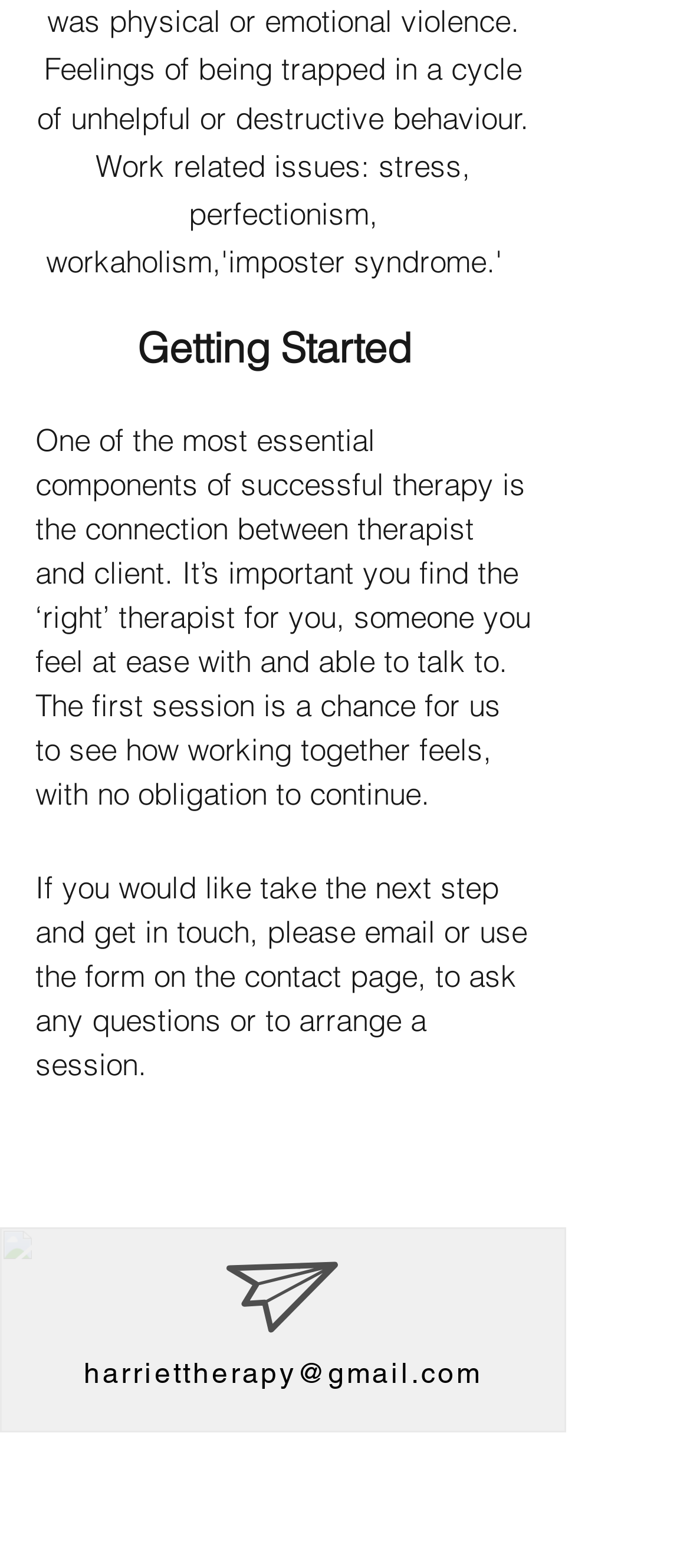Determine the bounding box coordinates for the UI element with the following description: "harriettherapy@gmail.com". The coordinates should be four float numbers between 0 and 1, represented as [left, top, right, bottom].

[0.121, 0.865, 0.699, 0.887]